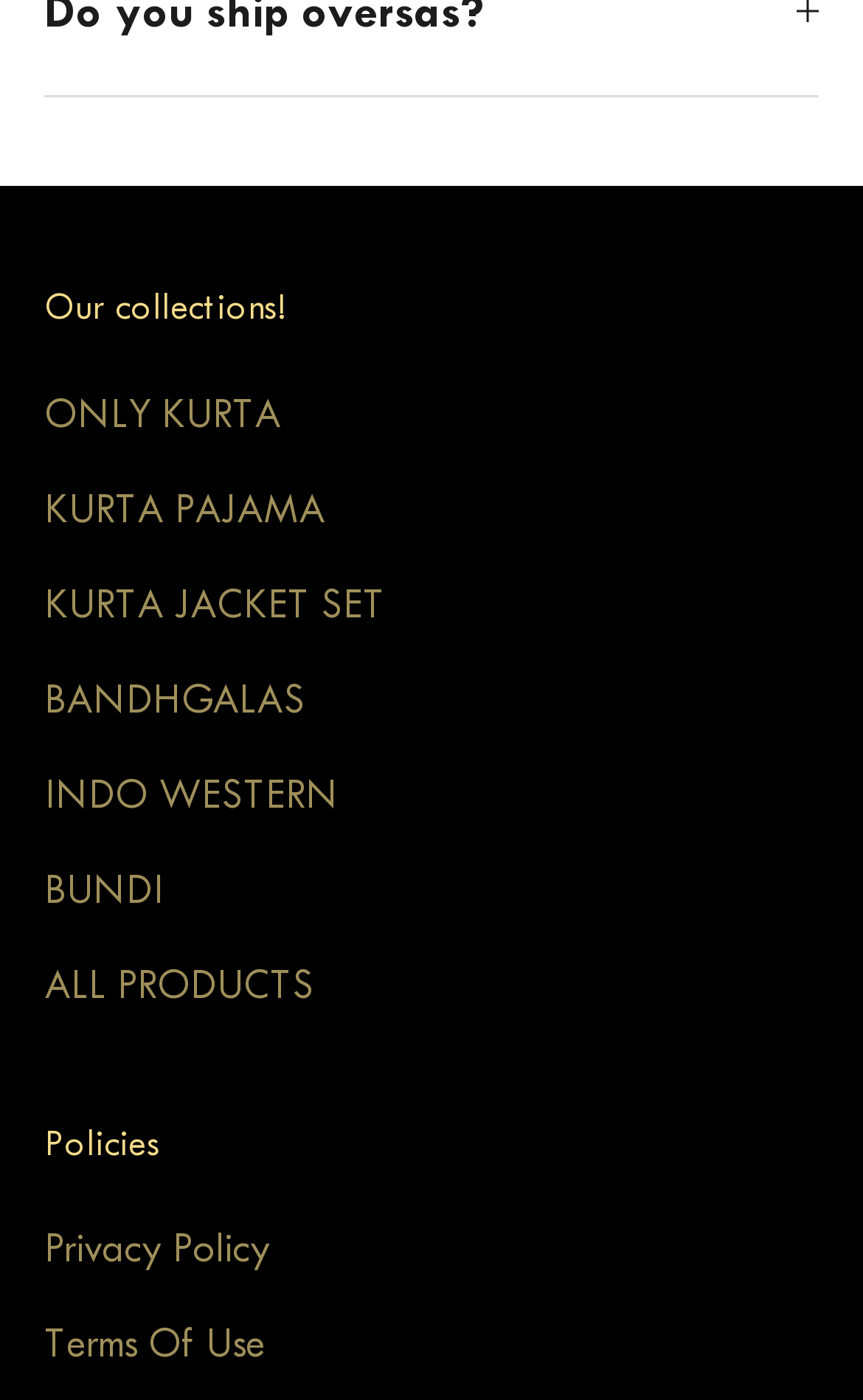Please identify the coordinates of the bounding box for the clickable region that will accomplish this instruction: "check Privacy Policy".

[0.051, 0.875, 0.313, 0.909]